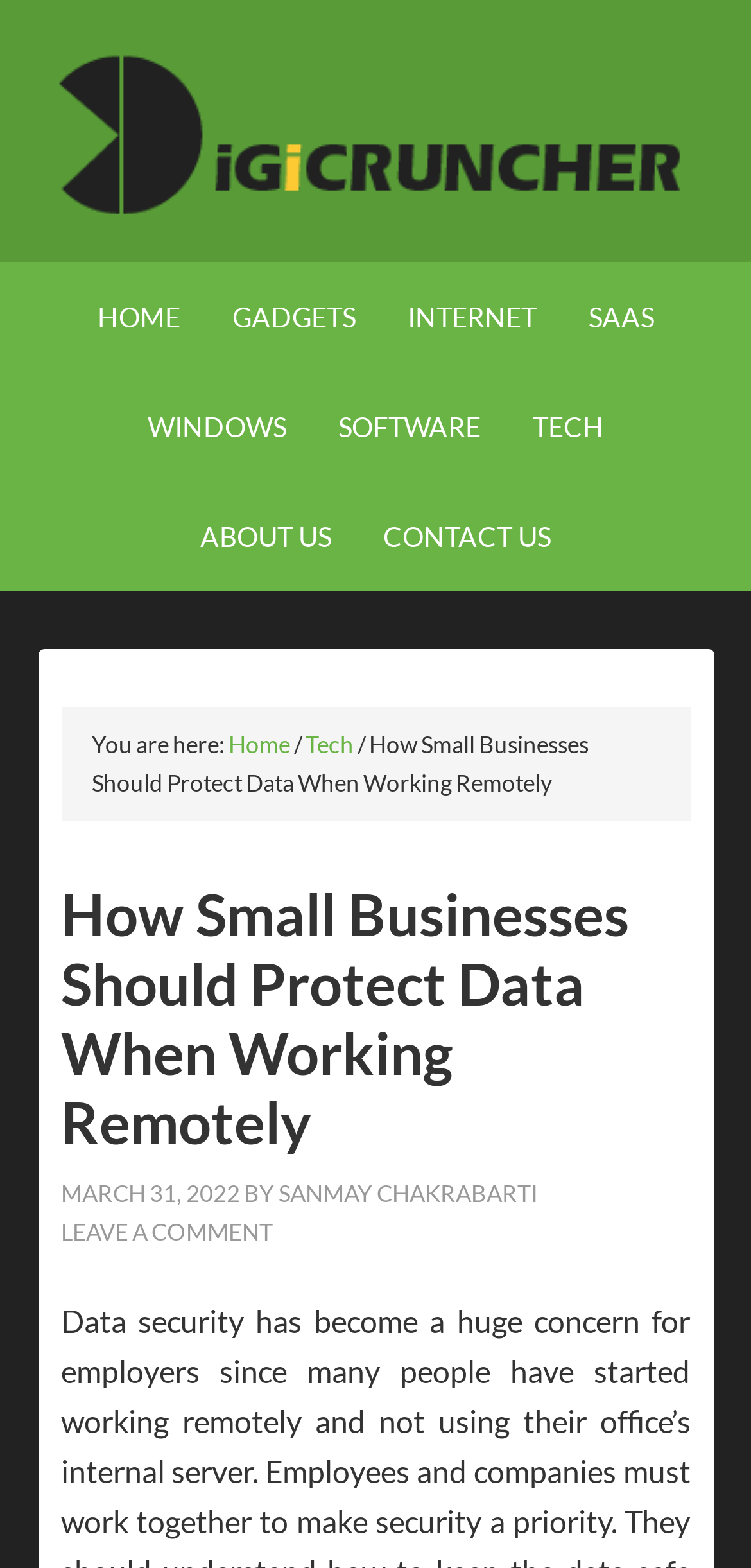Identify the bounding box of the UI element described as follows: "Sanmay Chakrabarti". Provide the coordinates as four float numbers in the range of 0 to 1 [left, top, right, bottom].

[0.371, 0.752, 0.717, 0.77]